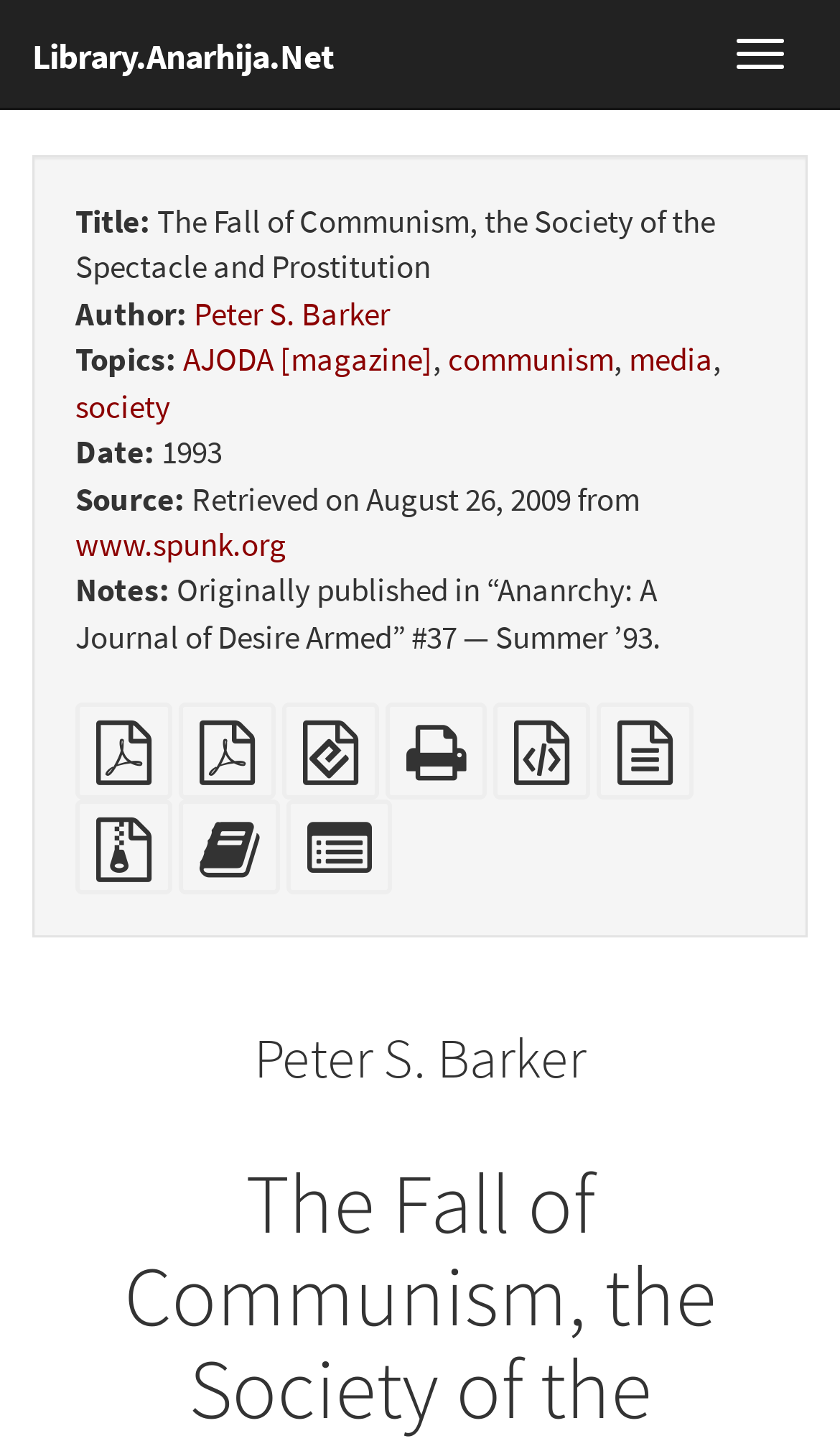Bounding box coordinates are to be given in the format (top-left x, top-left y, bottom-right x, bottom-right y). All values must be floating point numbers between 0 and 1. Provide the bounding box coordinate for the UI element described as: XeLaTeX source

[0.587, 0.516, 0.703, 0.545]